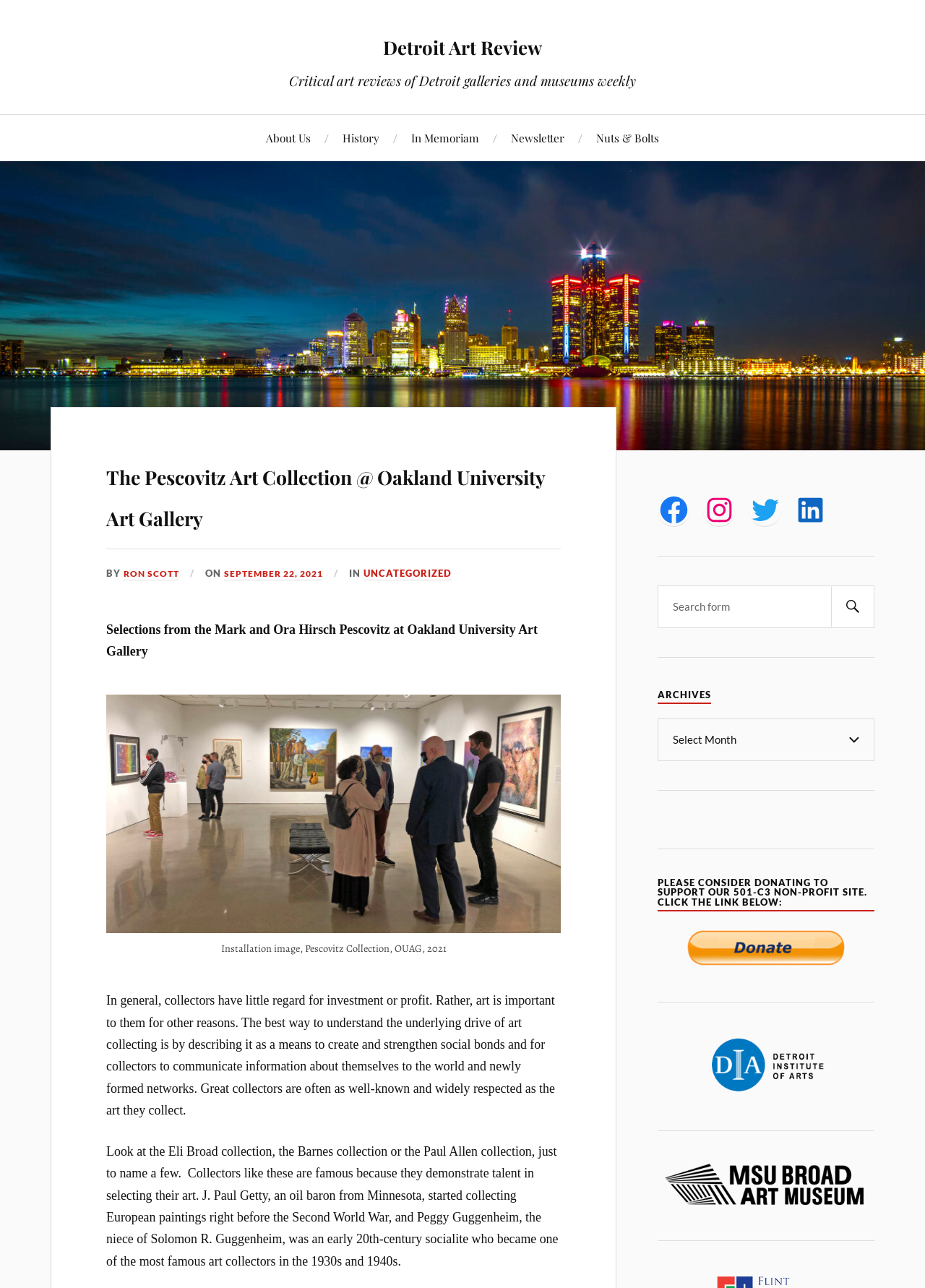Please provide a comprehensive response to the question based on the details in the image: Who wrote the article?

I found the answer by looking at the link element with the text 'RON SCOTT' which is a child element of the figure element. This link is likely to be the author of the article.